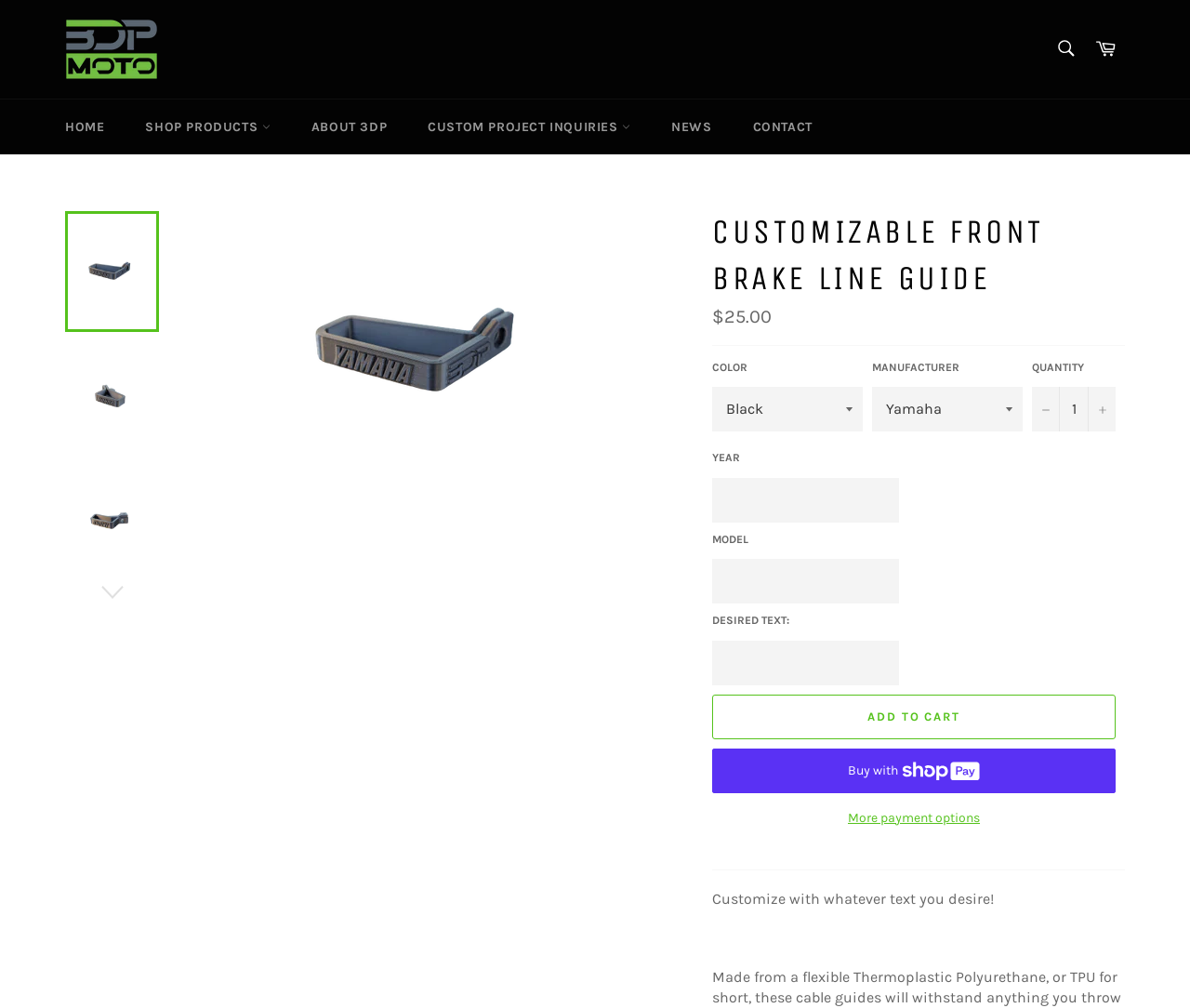Please identify the bounding box coordinates of the clickable region that I should interact with to perform the following instruction: "Increase item quantity by one". The coordinates should be expressed as four float numbers between 0 and 1, i.e., [left, top, right, bottom].

[0.914, 0.384, 0.938, 0.428]